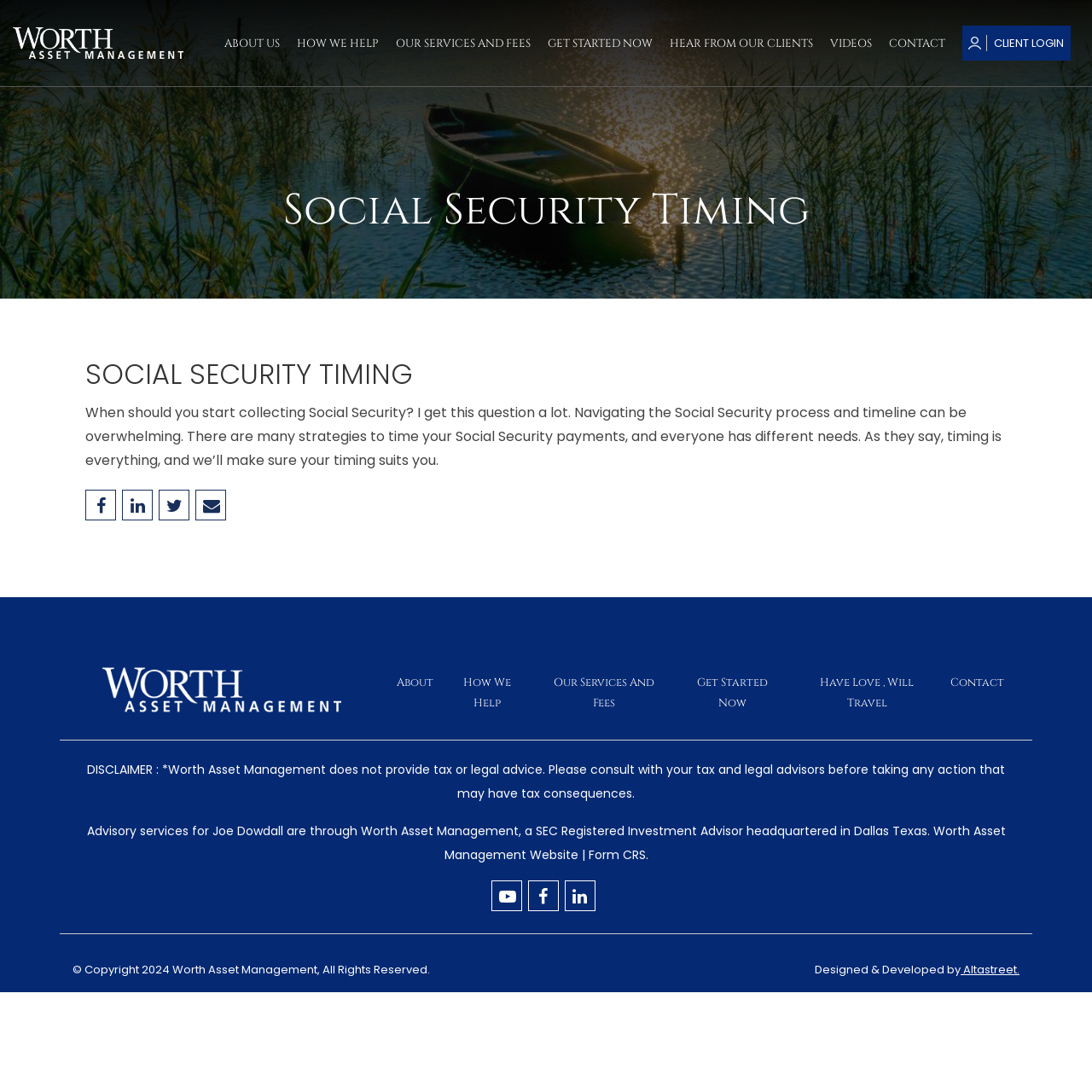Please study the image and answer the question comprehensively:
What is the year of copyright for Worth Asset Management?

The answer can be found at the bottom of the webpage, which states '© Copyright 2024 Worth Asset Management, All Rights Reserved.'